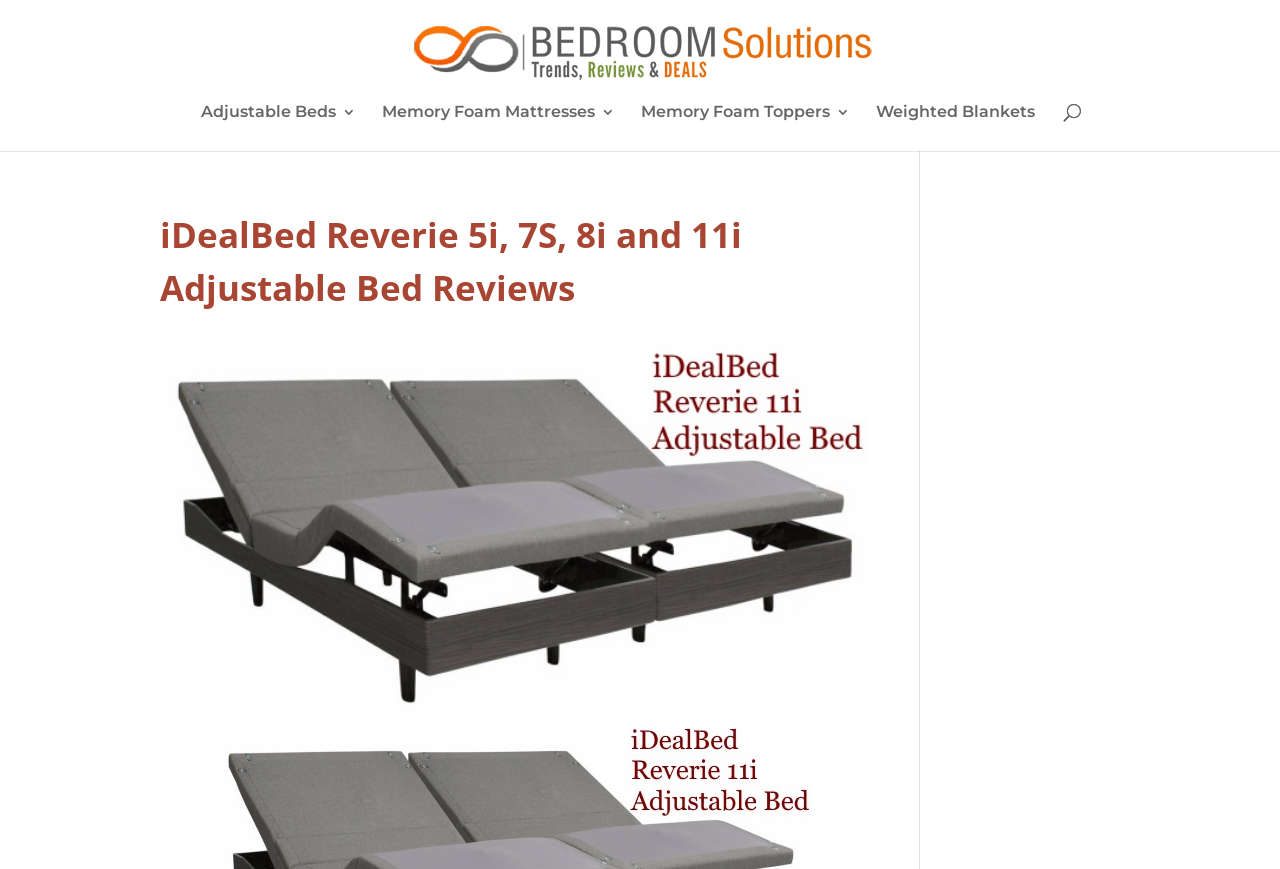Consider the image and give a detailed and elaborate answer to the question: 
What is the position of the image relative to the heading 'iDealBed Reverie 5i, 7S, 8i and 11i Adjustable Bed Reviews'?

According to the bounding box coordinates, the image 'iDealBed Reverie 5i 7S 8i and 11i adjustable beds reviews' has a y1 value of 0.396, which is greater than the y1 value of the heading 'iDealBed Reverie 5i, 7S, 8i and 11i Adjustable Bed Reviews', indicating that the image is positioned below the heading.